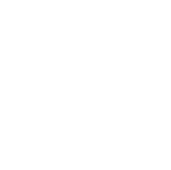What is the focus of the Black Girl Burnout initiative?
Could you please answer the question thoroughly and with as much detail as possible?

The initiative emphasizes the importance of appreciation and nurturing of relationships among its members, which is reflected in the use of the black heart emoji as a symbol of connection and community.